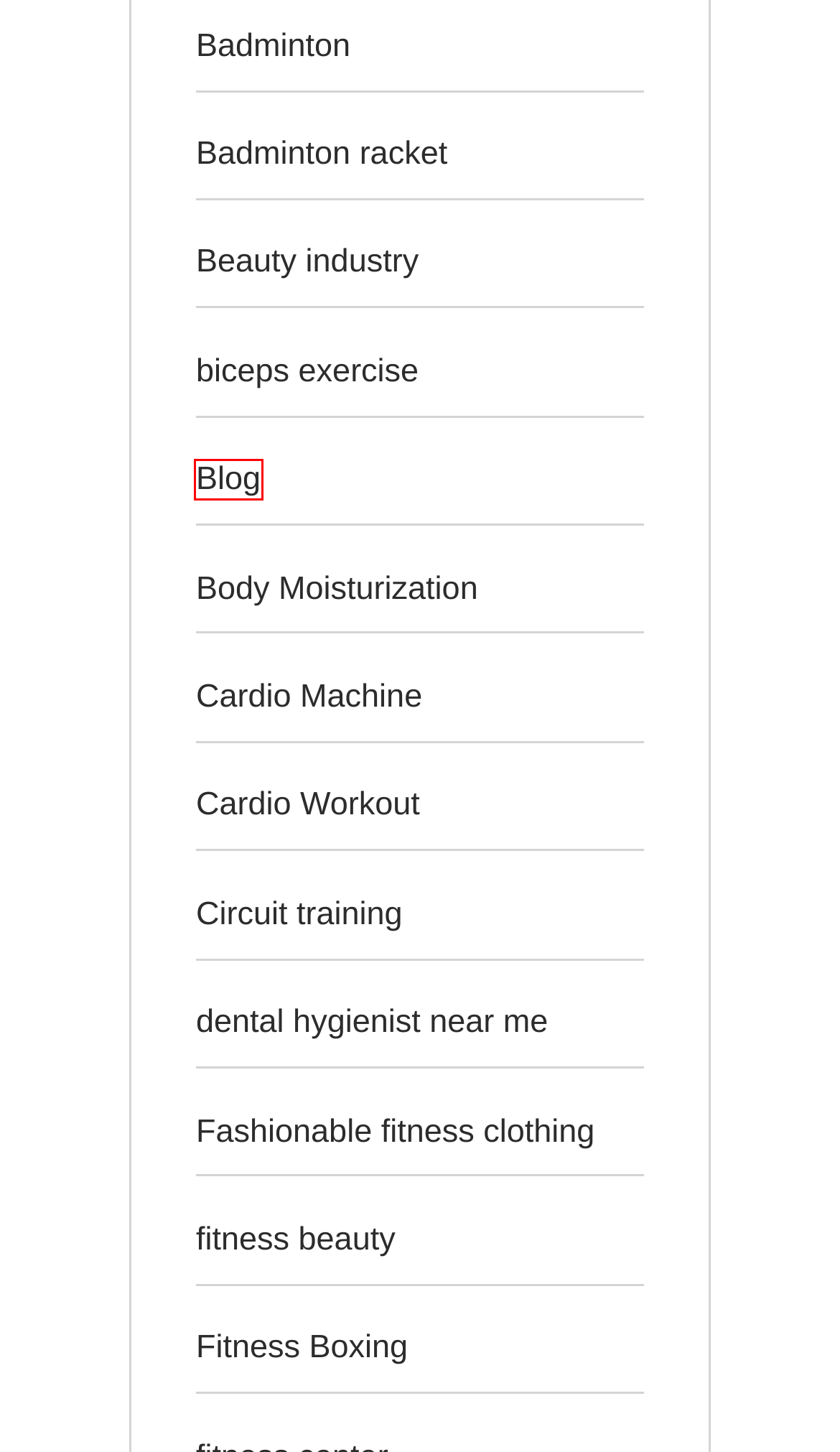Provided is a screenshot of a webpage with a red bounding box around an element. Select the most accurate webpage description for the page that appears after clicking the highlighted element. Here are the candidates:
A. Blog - Fitness for All Ages
B. dental hygienist near me - Fitness for All Ages
C. Cardio Machine - Fitness for All Ages
D. Badminton racket - Fitness for All Ages
E. Circuit training - Fitness for All Ages
F. Fitness Boxing - Fitness for All Ages
G. Beauty industry - Fitness for All Ages
H. biceps exercise - Fitness for All Ages

A